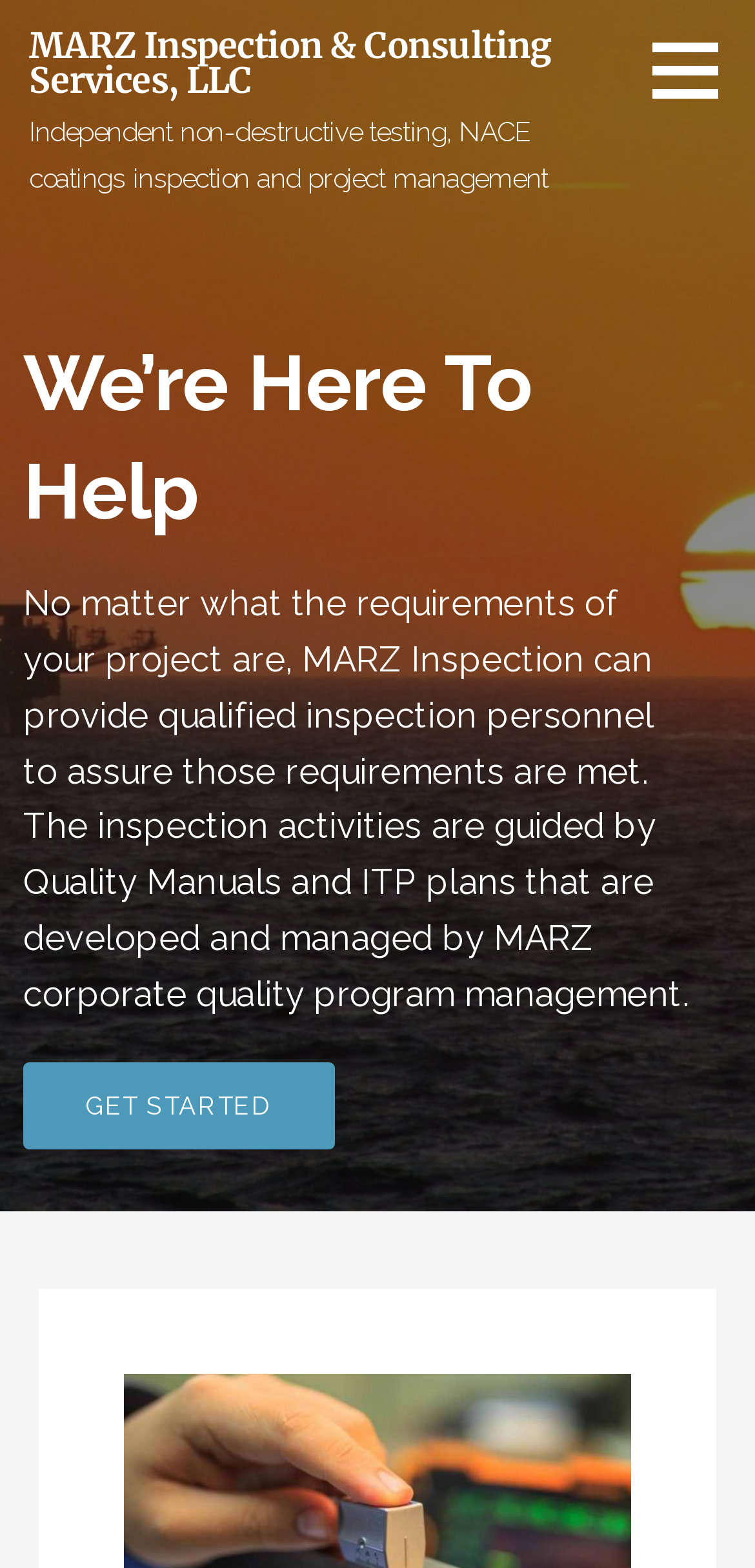Create an elaborate caption for the webpage.

The webpage is about MARZ Inspection & Consulting Services, LLC, an independent non-destructive testing, NACE coatings inspection, and project management company. At the top-left of the page, there is a heading with the company name, "MARZ Inspection & Consulting Services, LLC", which is also a link. Below the company name, there is a brief description of the company's services, "Independent non-destructive testing, NACE coatings inspection and project management".

On the top-right of the page, there is a button with no text. Below the company description, there is a section that takes up most of the page. This section has a heading "We’re Here To Help" at the top. Below the heading, there is a paragraph of text that explains the company's inspection services, stating that they can provide qualified inspection personnel to meet project requirements, guided by quality manuals and ITP plans. At the bottom of this section, there is a "GET STARTED" link.